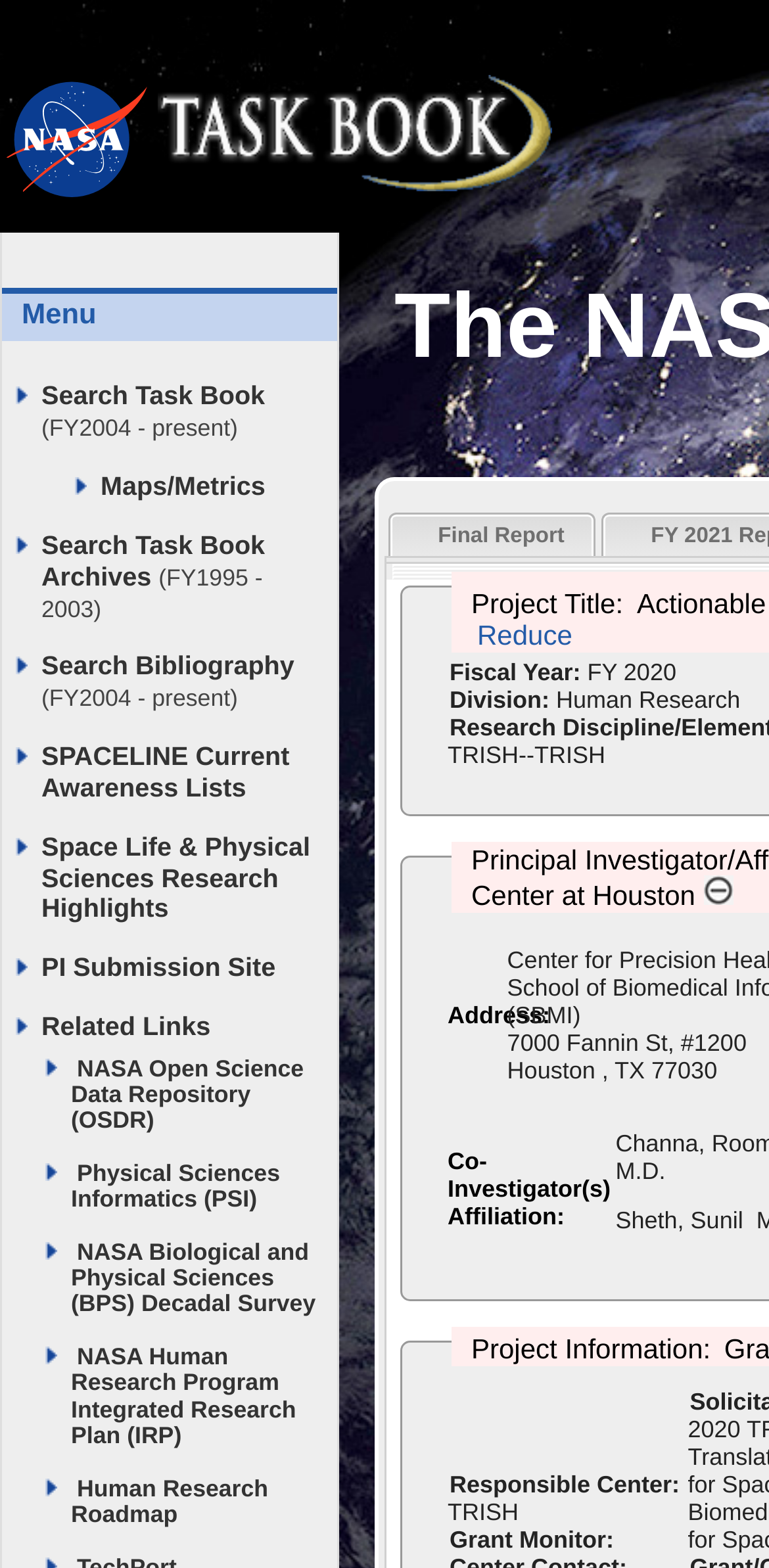Please identify the bounding box coordinates of the clickable area that will fulfill the following instruction: "Click the 'SPACELINE Current Awareness Lists' link". The coordinates should be in the format of four float numbers between 0 and 1, i.e., [left, top, right, bottom].

[0.054, 0.473, 0.376, 0.512]